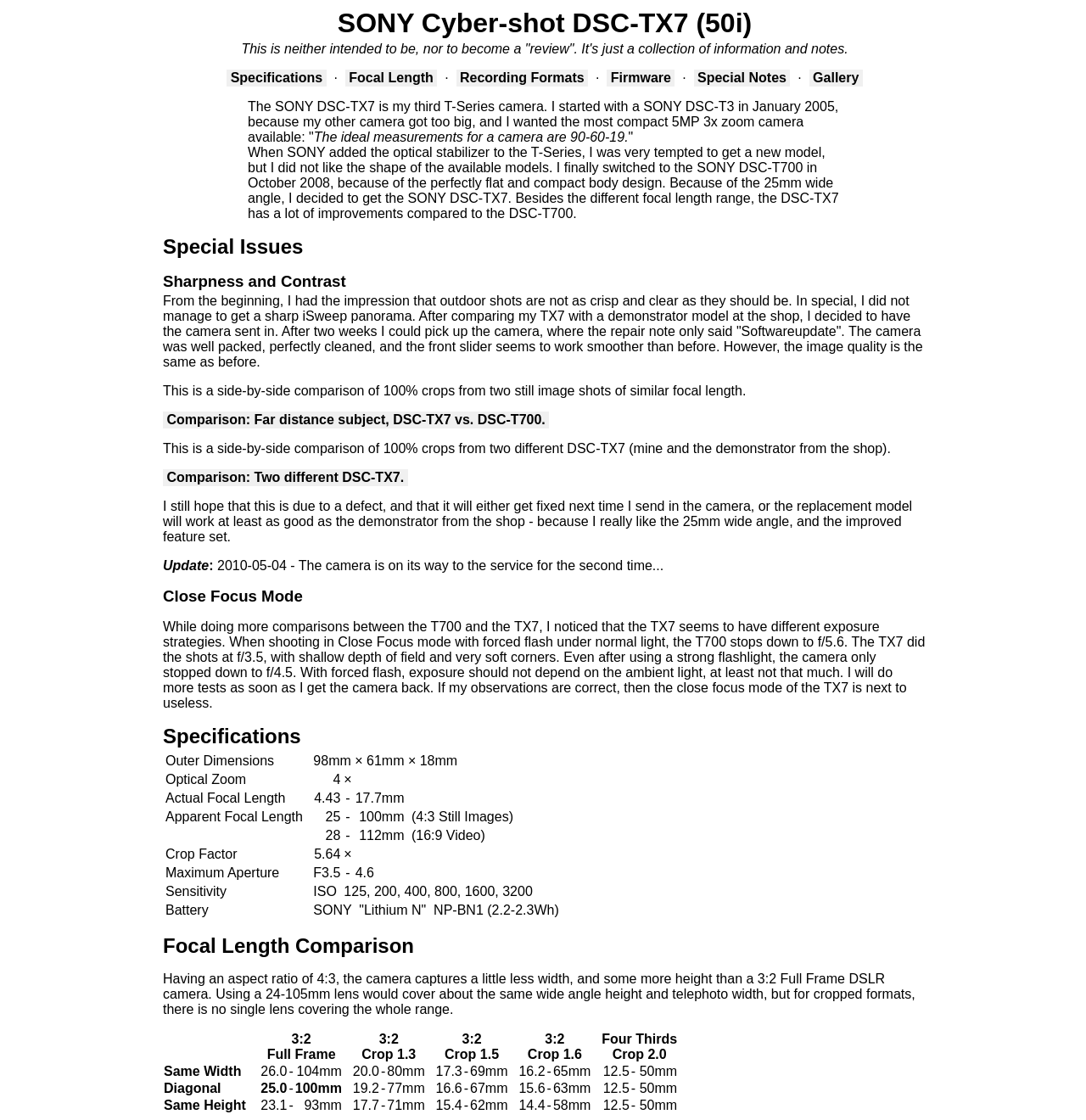Identify the bounding box coordinates of the region I need to click to complete this instruction: "View Gallery".

[0.745, 0.062, 0.794, 0.077]